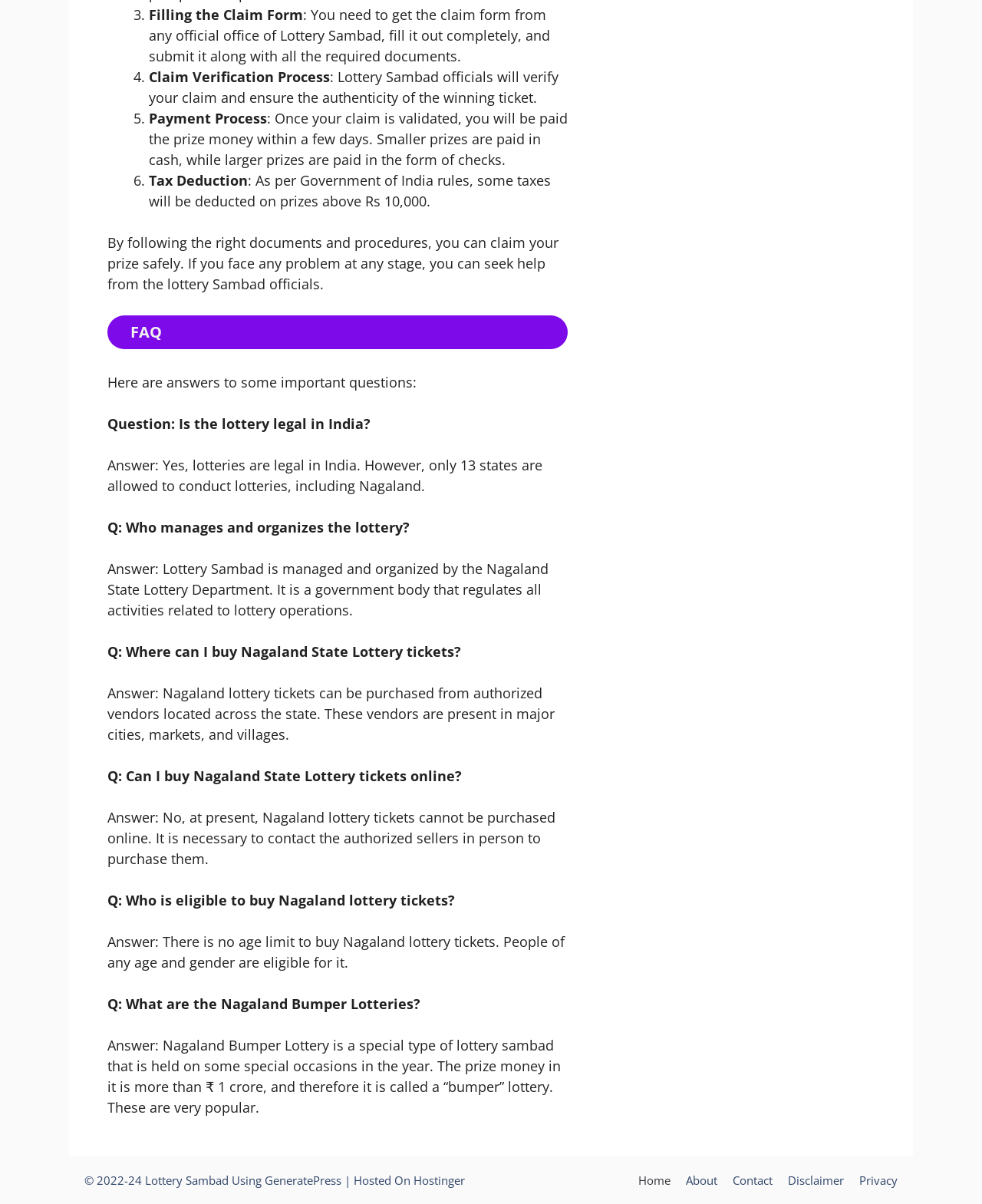Who manages and organizes the lottery?
Look at the image and respond with a single word or a short phrase.

Nagaland State Lottery Department